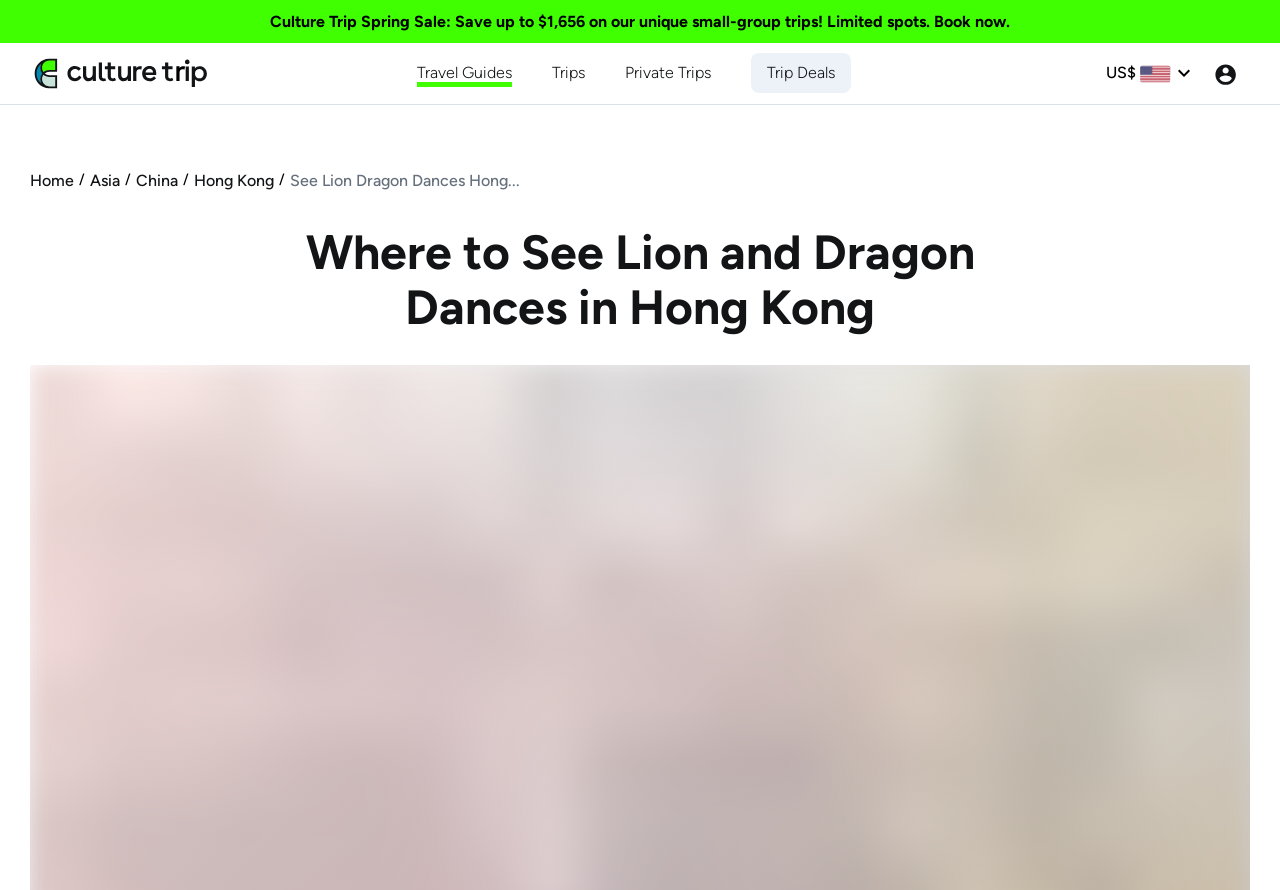Identify the bounding box coordinates for the region of the element that should be clicked to carry out the instruction: "Check Trip Deals". The bounding box coordinates should be four float numbers between 0 and 1, i.e., [left, top, right, bottom].

[0.599, 0.069, 0.652, 0.095]